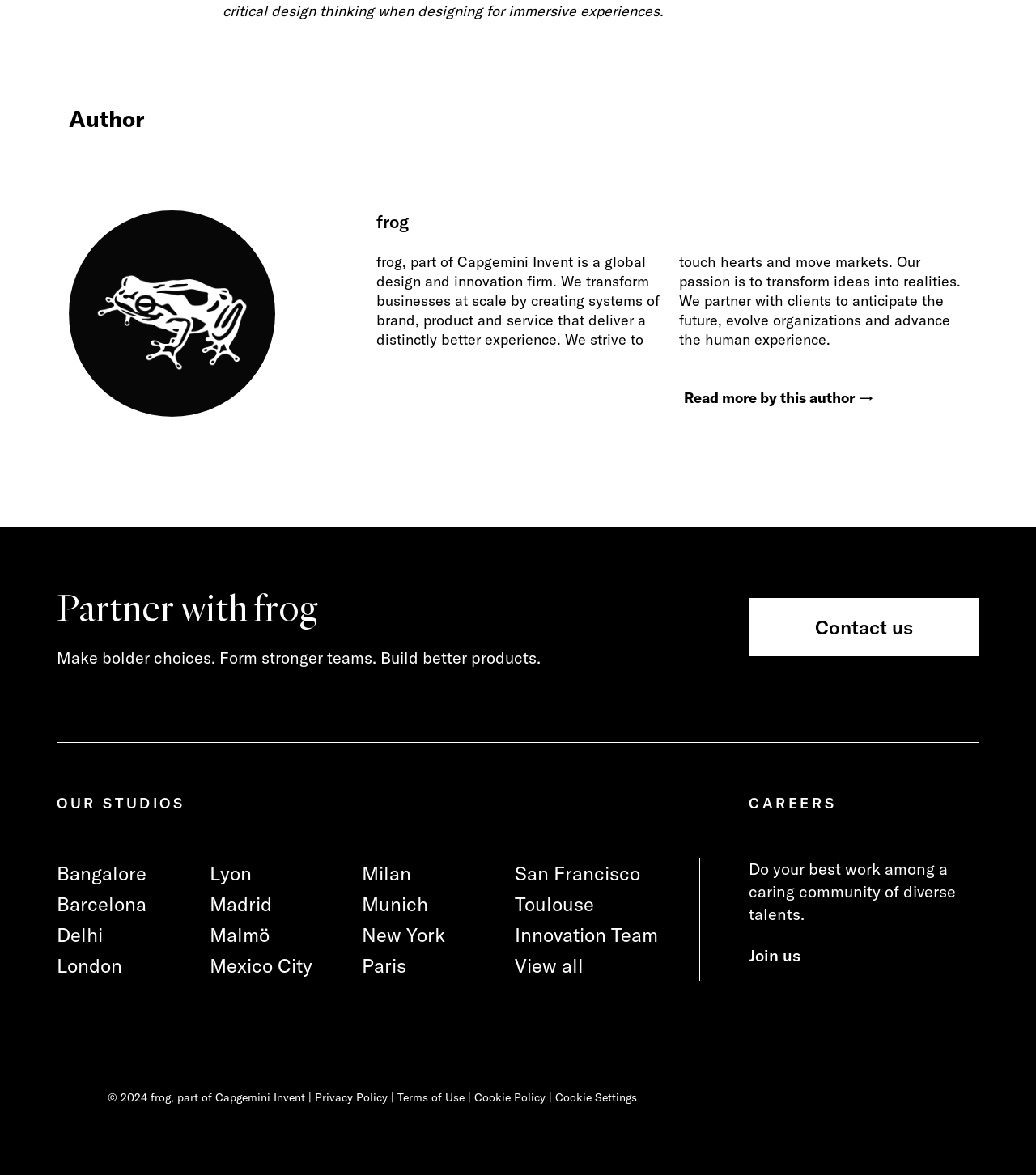Please locate the bounding box coordinates of the element that needs to be clicked to achieve the following instruction: "Join the team". The coordinates should be four float numbers between 0 and 1, i.e., [left, top, right, bottom].

[0.723, 0.805, 0.802, 0.822]